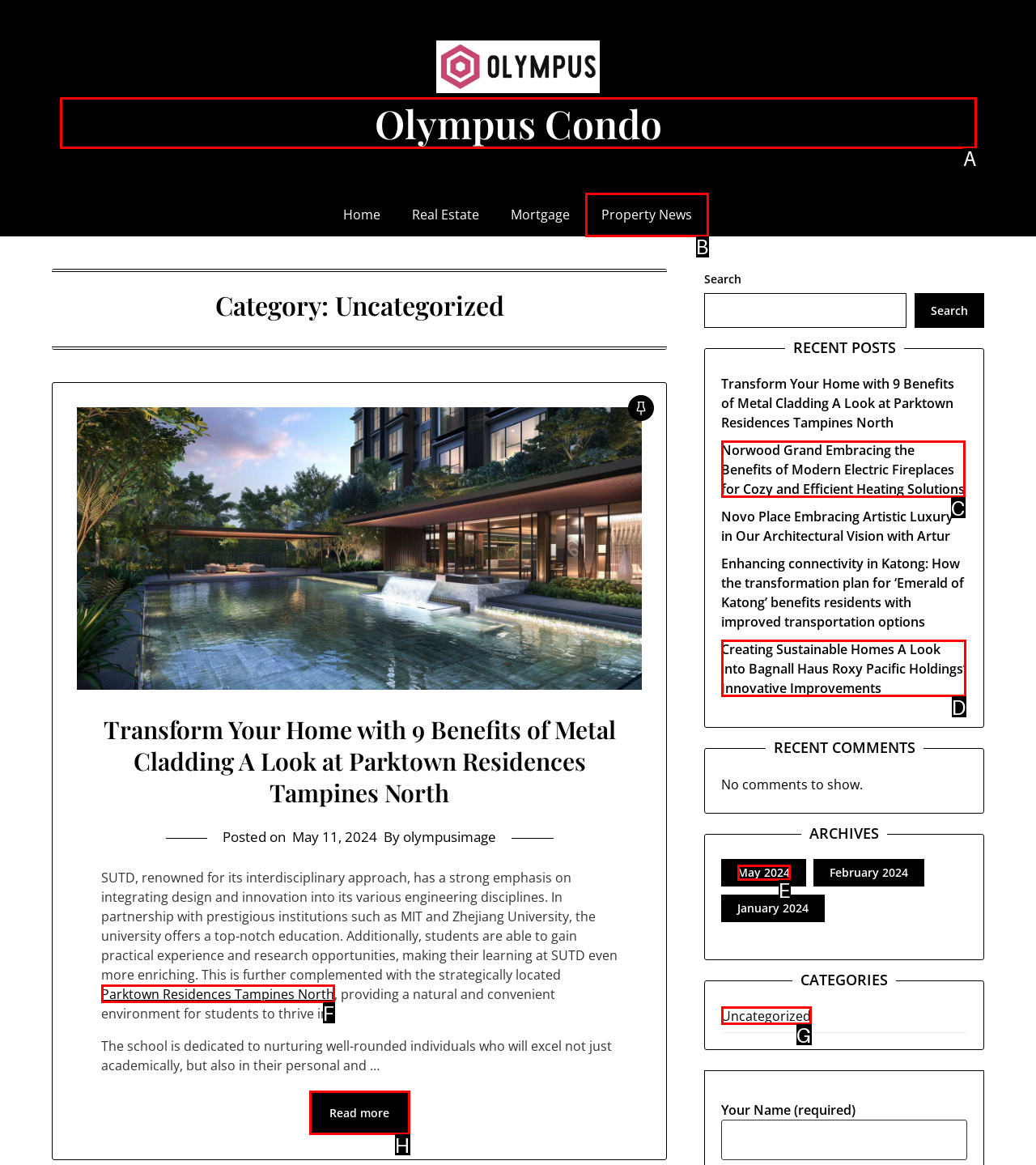From the choices provided, which HTML element best fits the description: Parktown Residences Tampines North? Answer with the appropriate letter.

F